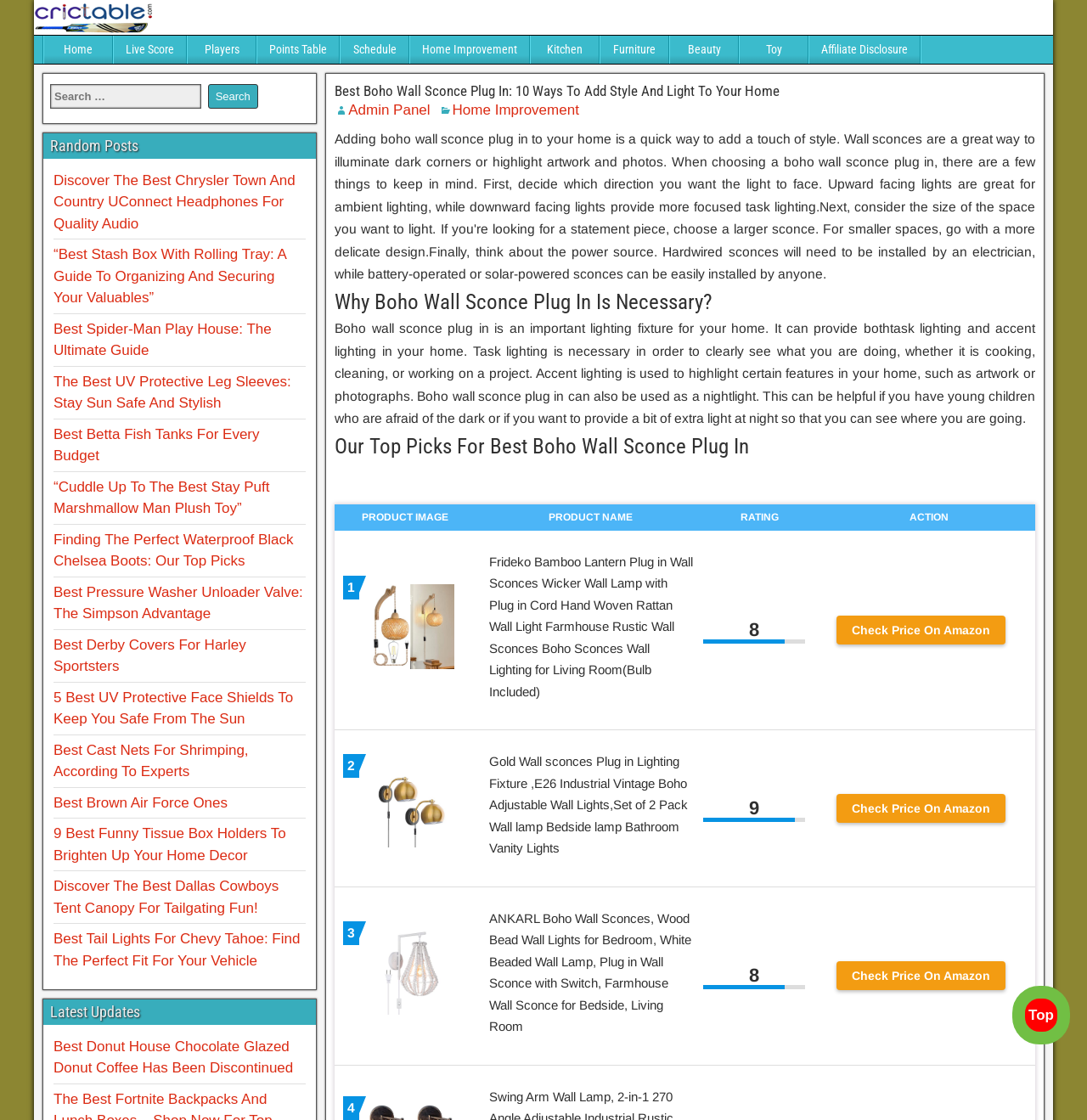Determine the bounding box coordinates of the clickable region to carry out the instruction: "View the 'Random Posts' section".

[0.04, 0.119, 0.291, 0.142]